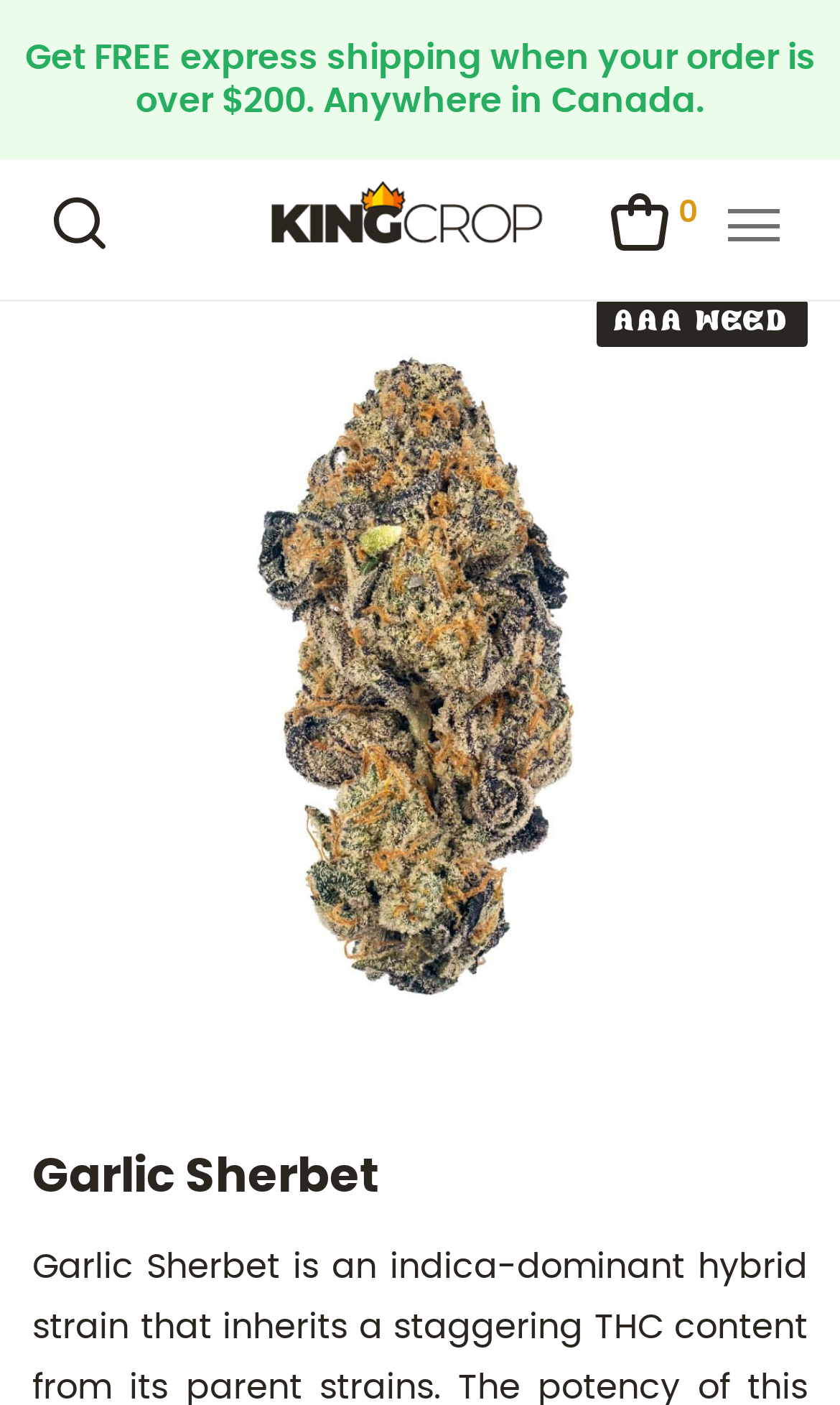Determine the bounding box of the UI element mentioned here: "name="s" placeholder="Search products"". The coordinates must be in the format [left, top, right, bottom] with values ranging from 0 to 1.

[0.013, 0.12, 0.172, 0.206]